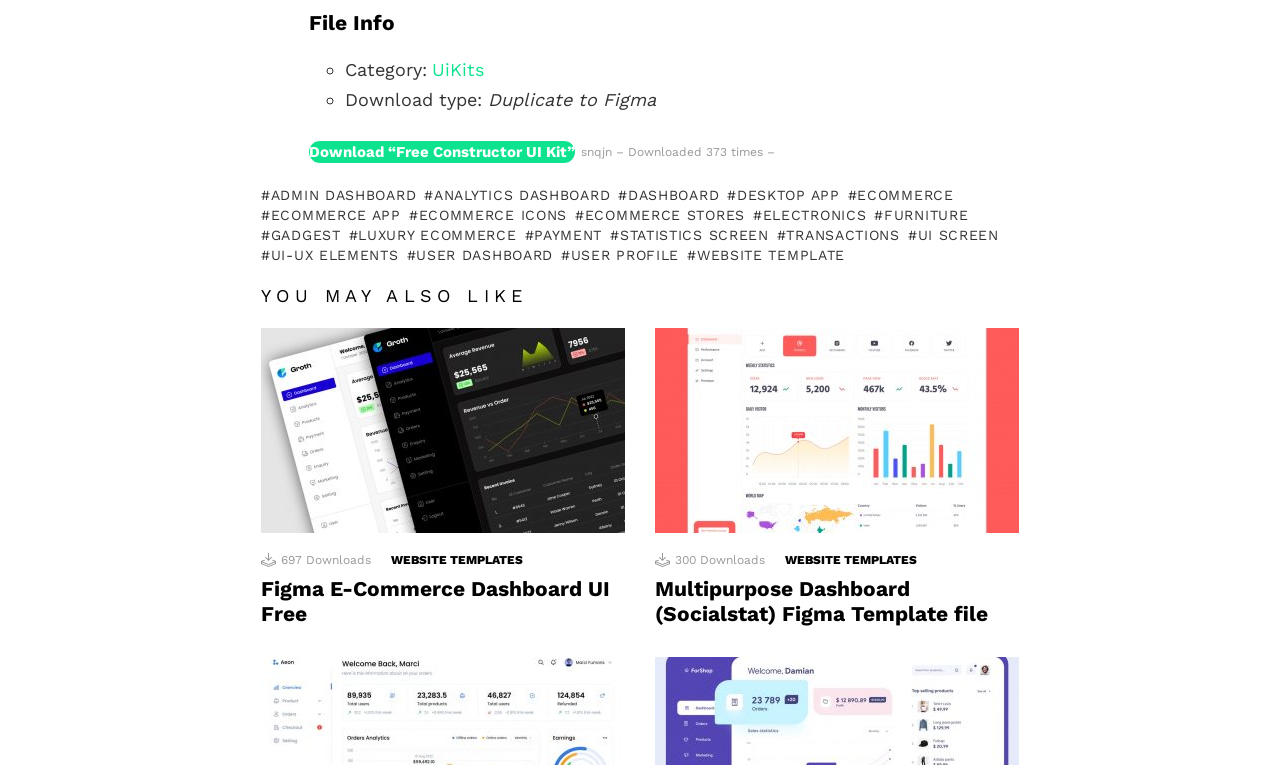Identify the bounding box coordinates of the clickable region to carry out the given instruction: "Explore 'Multipurpose Dashboard (Socialstat) Figma Template file'".

[0.512, 0.428, 0.796, 0.703]